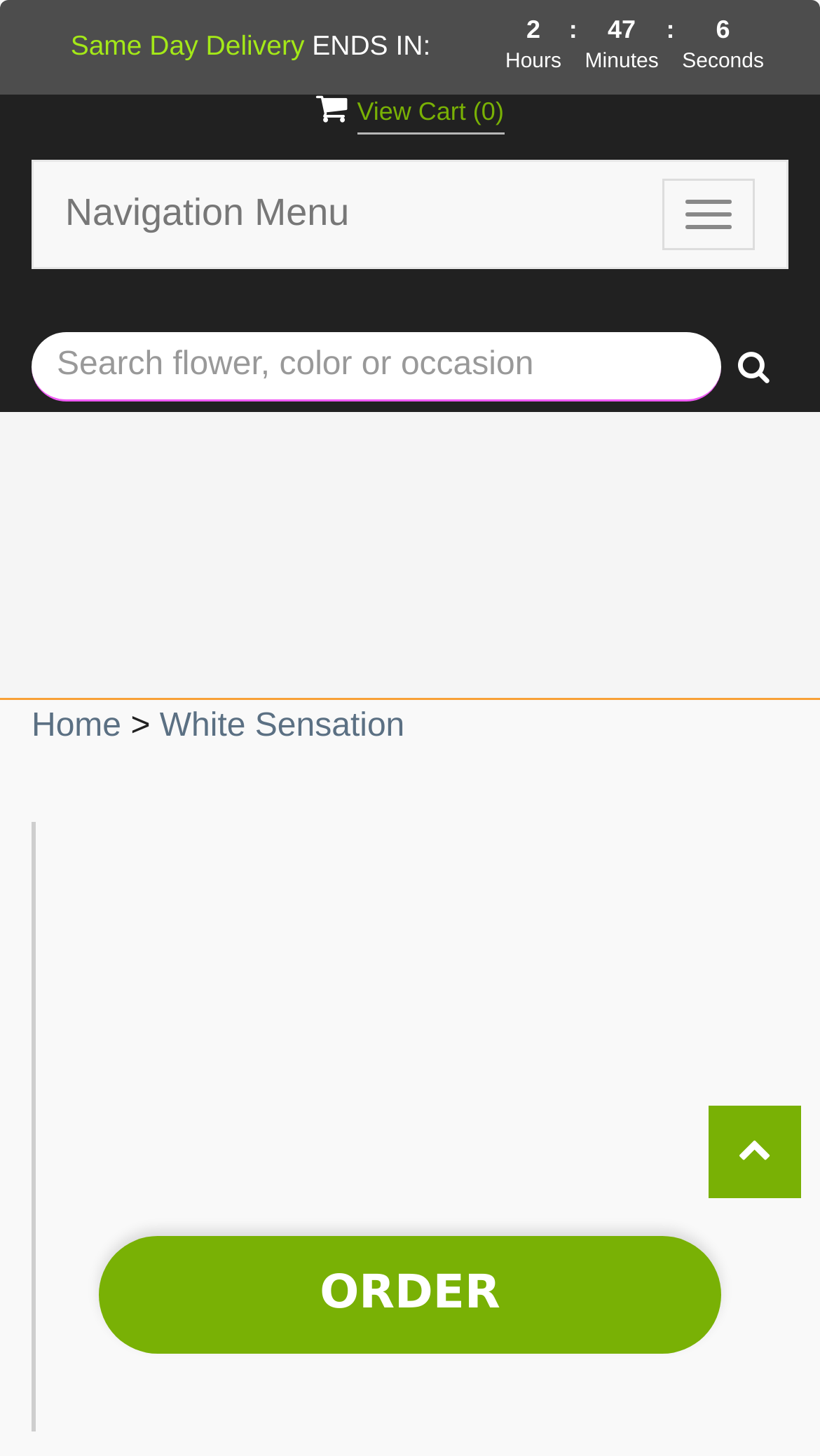Find the bounding box coordinates for the area you need to click to carry out the instruction: "Click ORDER". The coordinates should be four float numbers between 0 and 1, indicated as [left, top, right, bottom].

[0.12, 0.849, 0.88, 0.93]